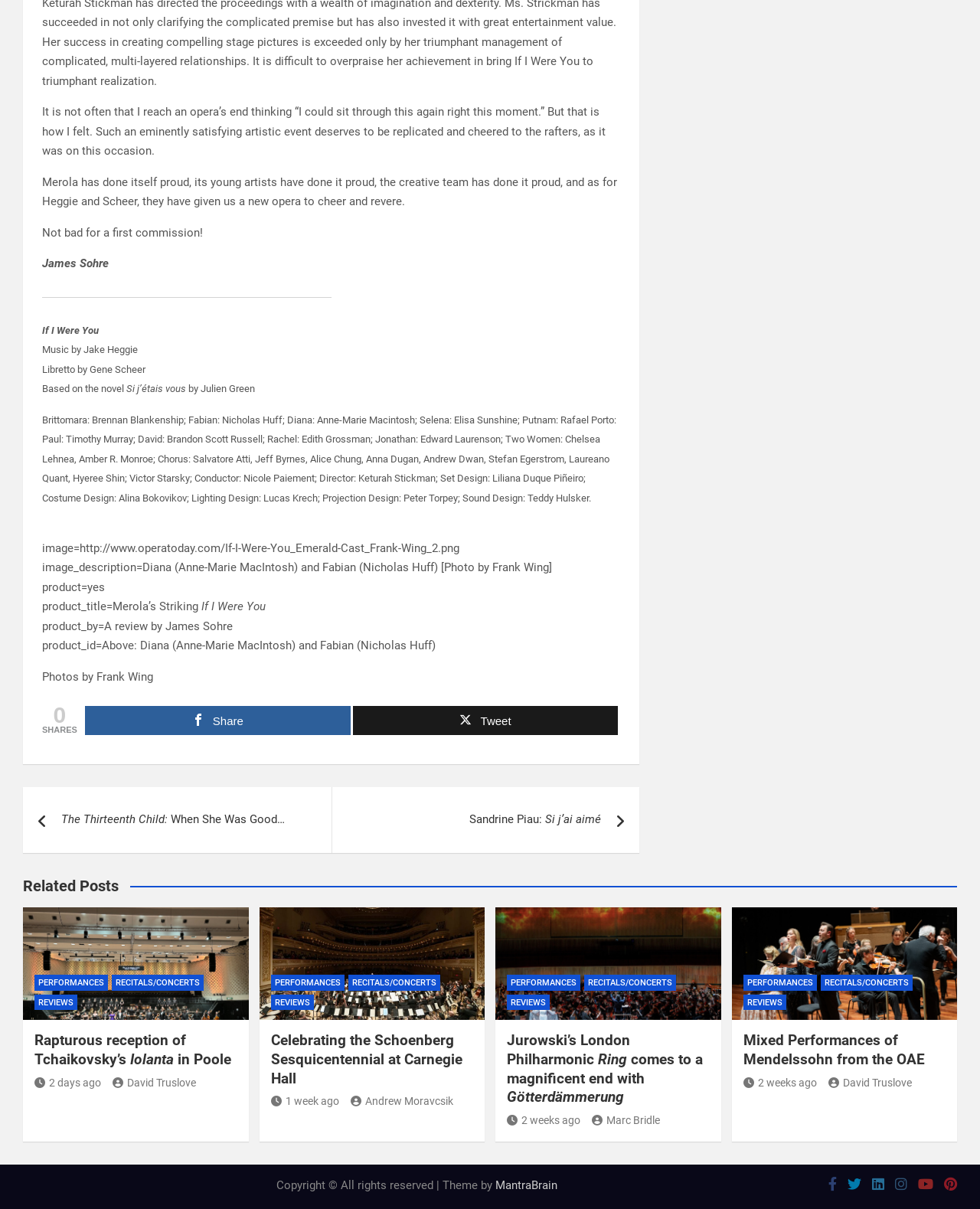Identify the bounding box for the UI element described as: "1 week ago". Ensure the coordinates are four float numbers between 0 and 1, formatted as [left, top, right, bottom].

[0.276, 0.906, 0.346, 0.916]